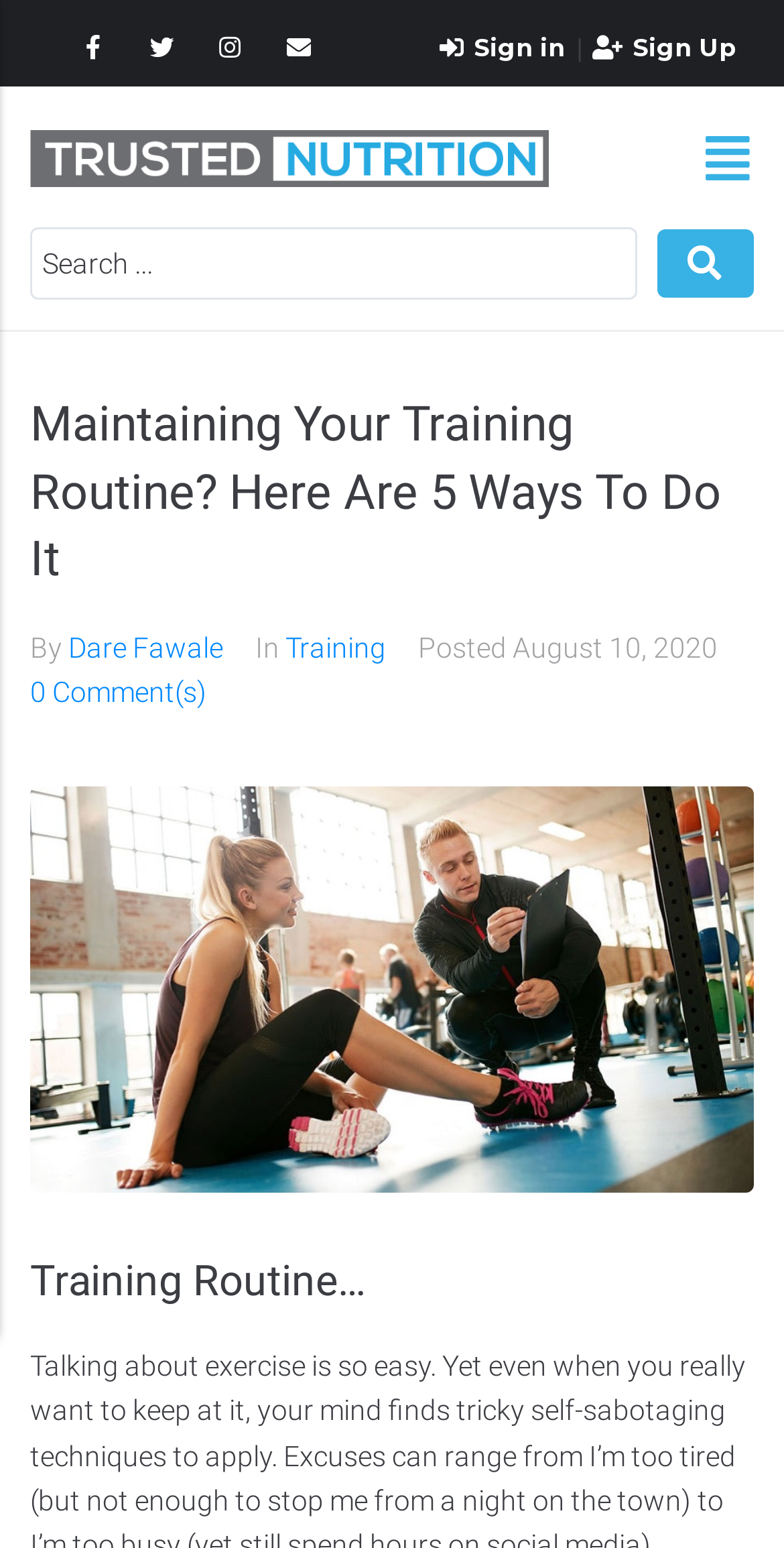Locate the coordinates of the bounding box for the clickable region that fulfills this instruction: "Read the article by Dare Fawale".

[0.087, 0.408, 0.285, 0.429]